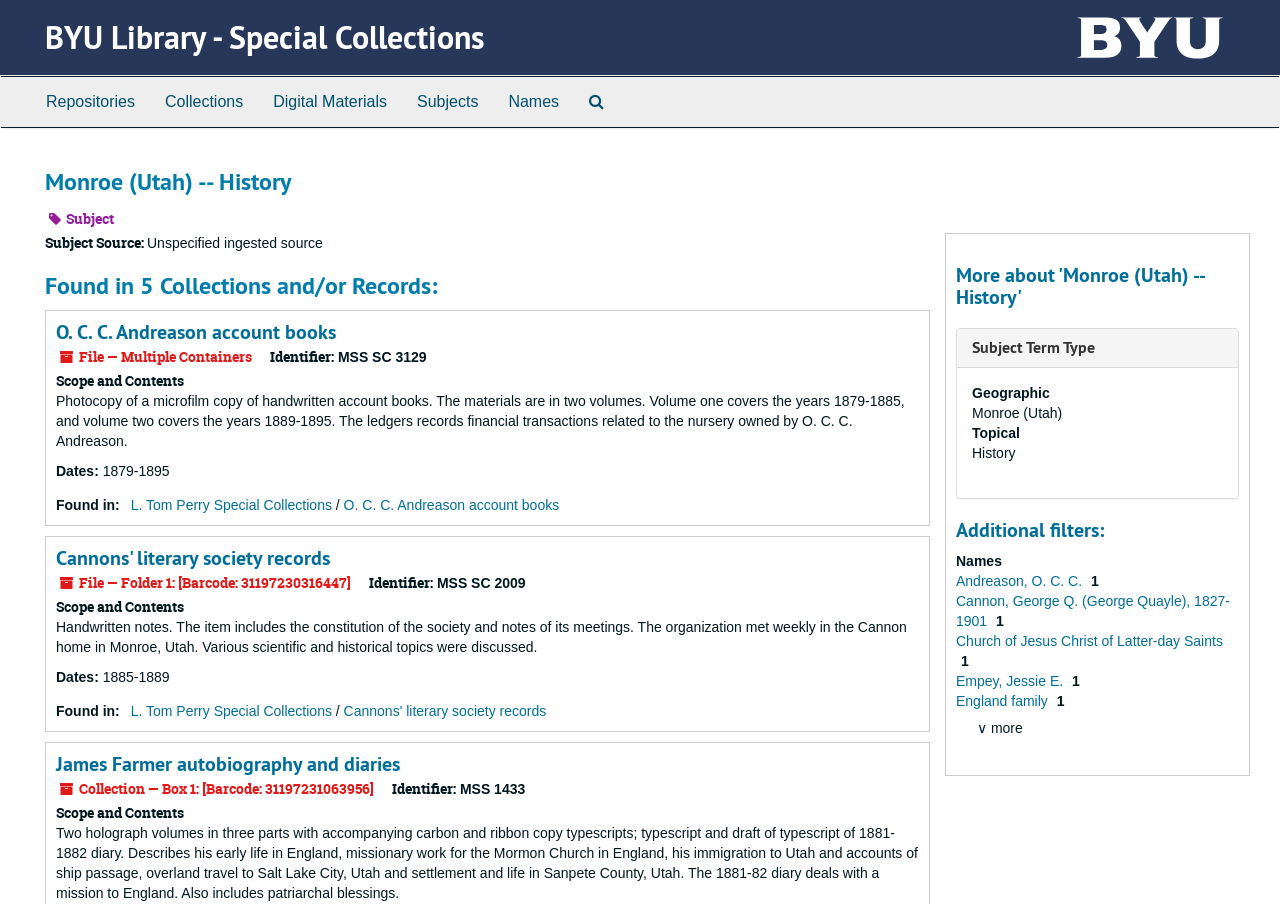Please predict the bounding box coordinates (top-left x, top-left y, bottom-right x, bottom-right y) for the UI element in the screenshot that fits the description: Subject Term Type

[0.759, 0.373, 0.855, 0.396]